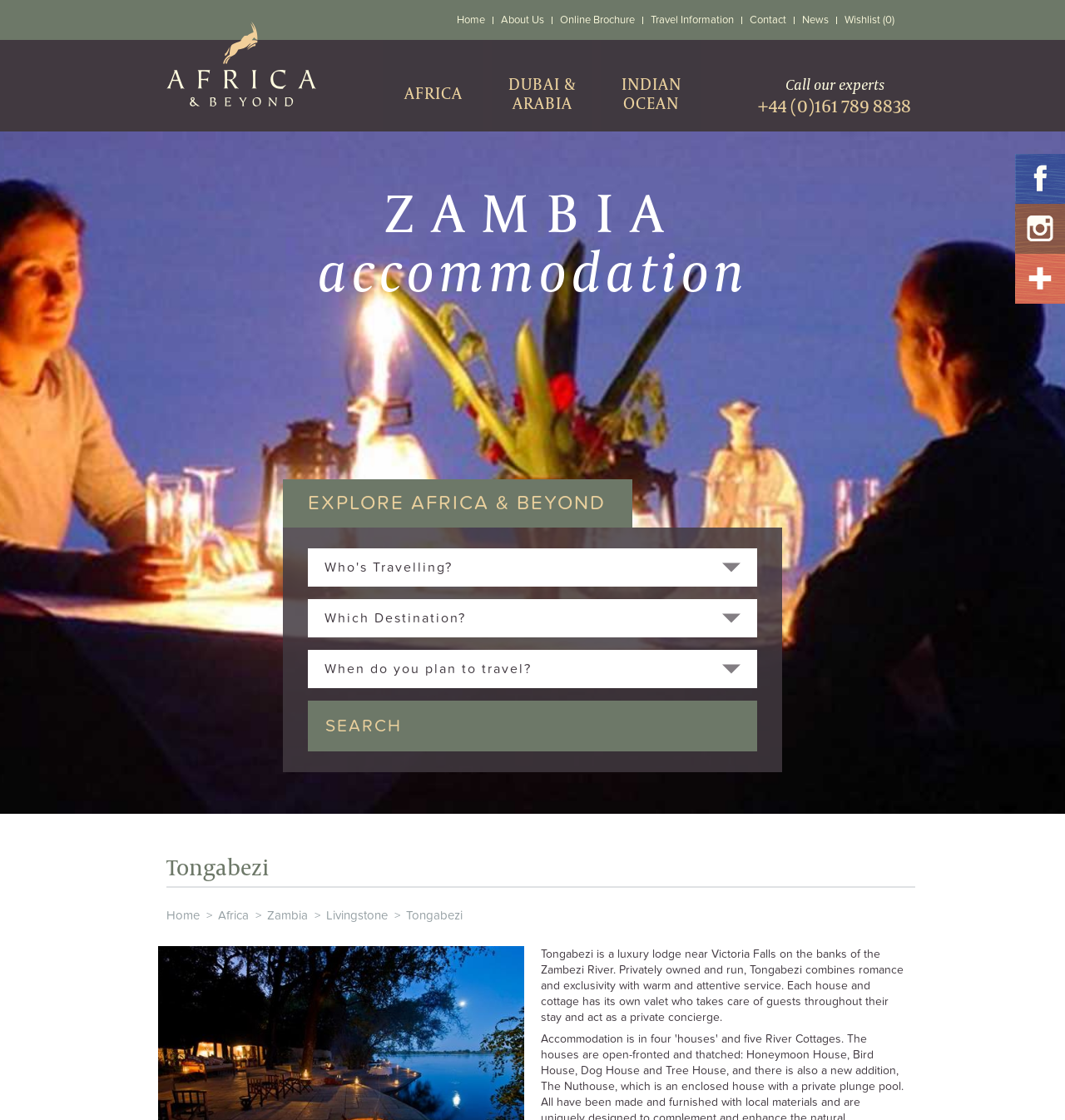Please identify the bounding box coordinates of the element I need to click to follow this instruction: "View Africa and Beyond".

[0.462, 0.036, 0.556, 0.117]